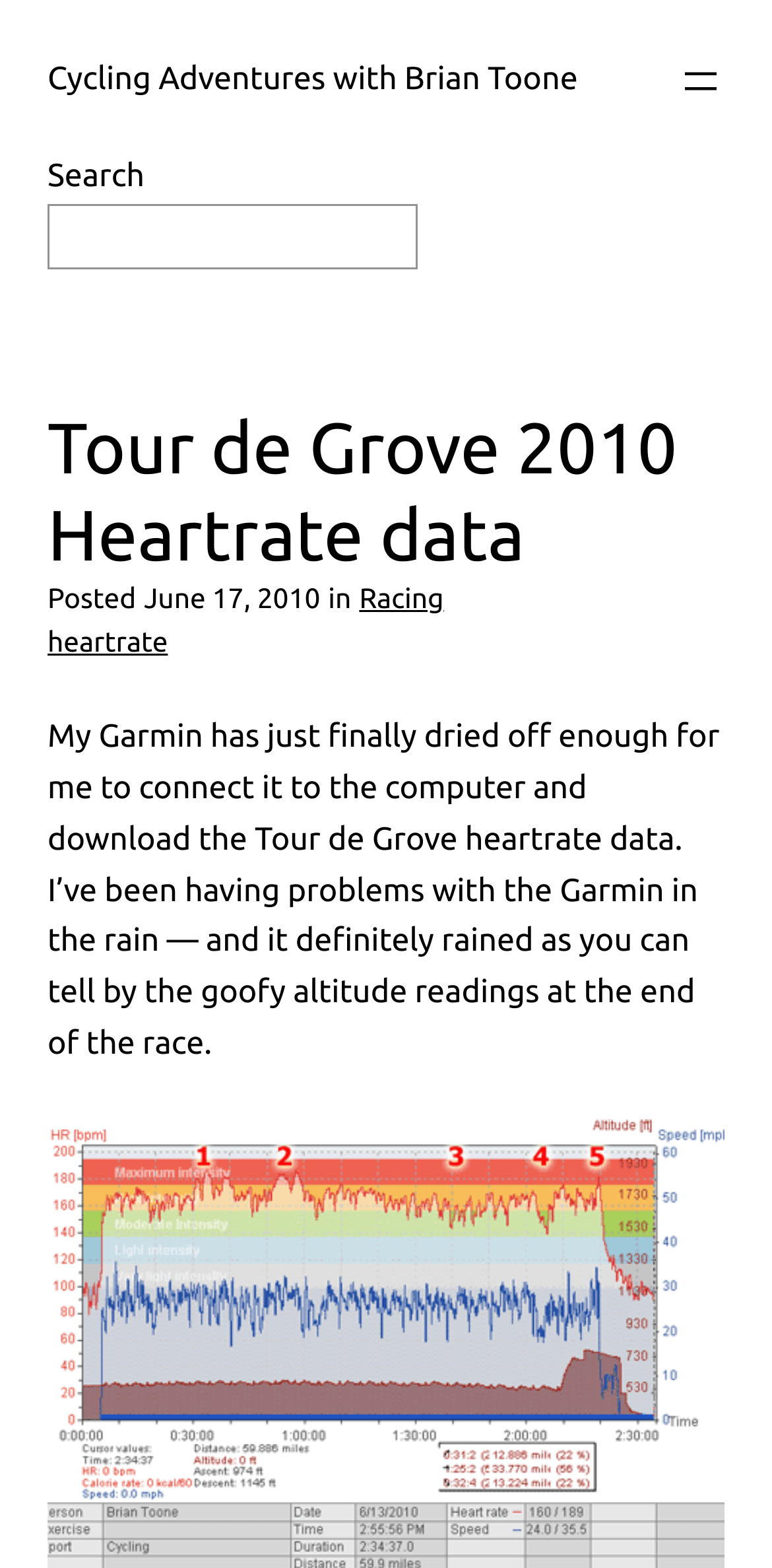Please look at the image and answer the question with a detailed explanation: What category does the author classify the Tour de Grove event under?

The author provides a link to the category 'Racing' in the text, which suggests that the Tour de Grove event is classified under this category.